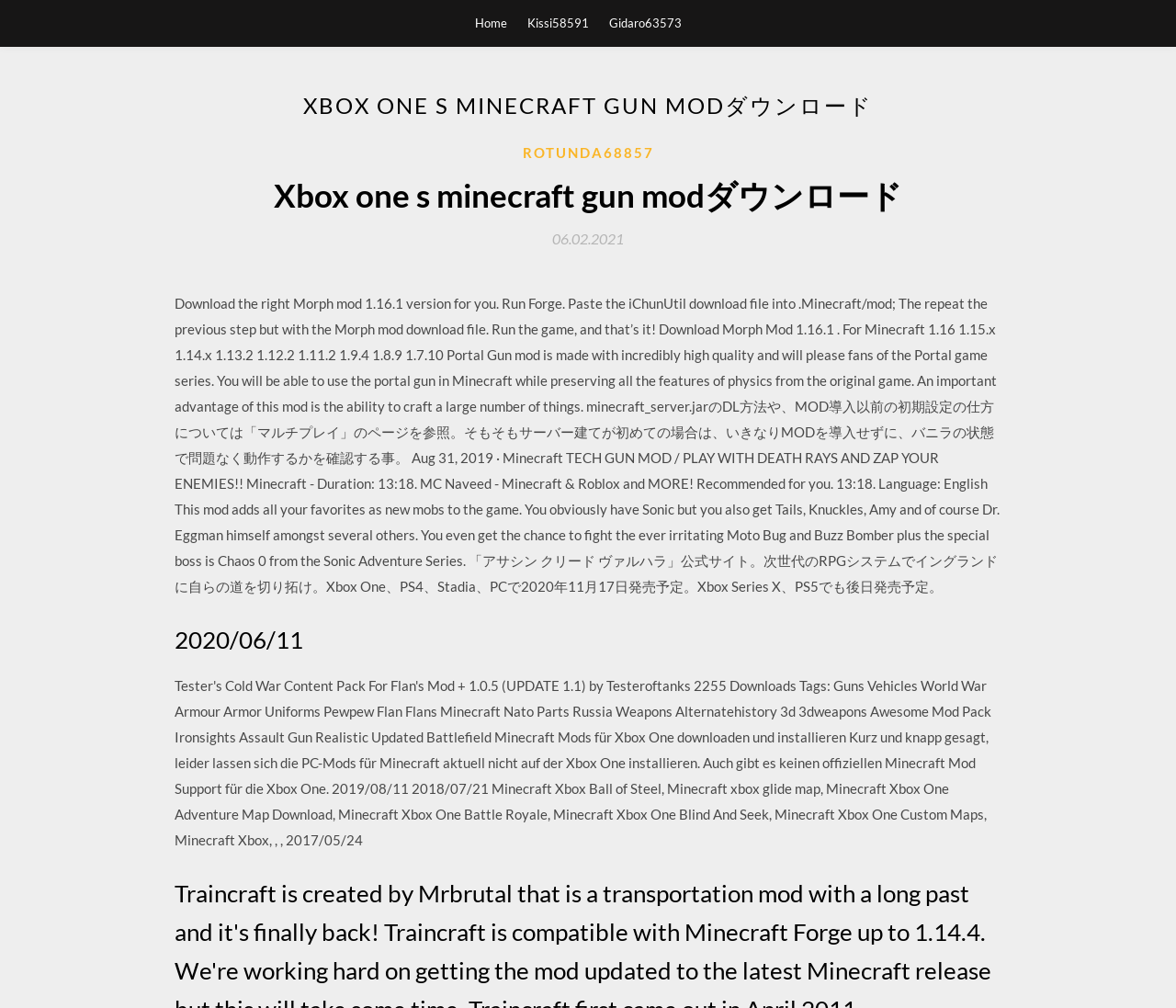What is the main topic of this webpage?
Based on the image, please offer an in-depth response to the question.

Based on the webpage content, it appears that the main topic is related to Minecraft gun mods, specifically the Xbox one s Minecraft gun mod. The webpage provides instructions on how to download and install the mod, as well as information about its features.